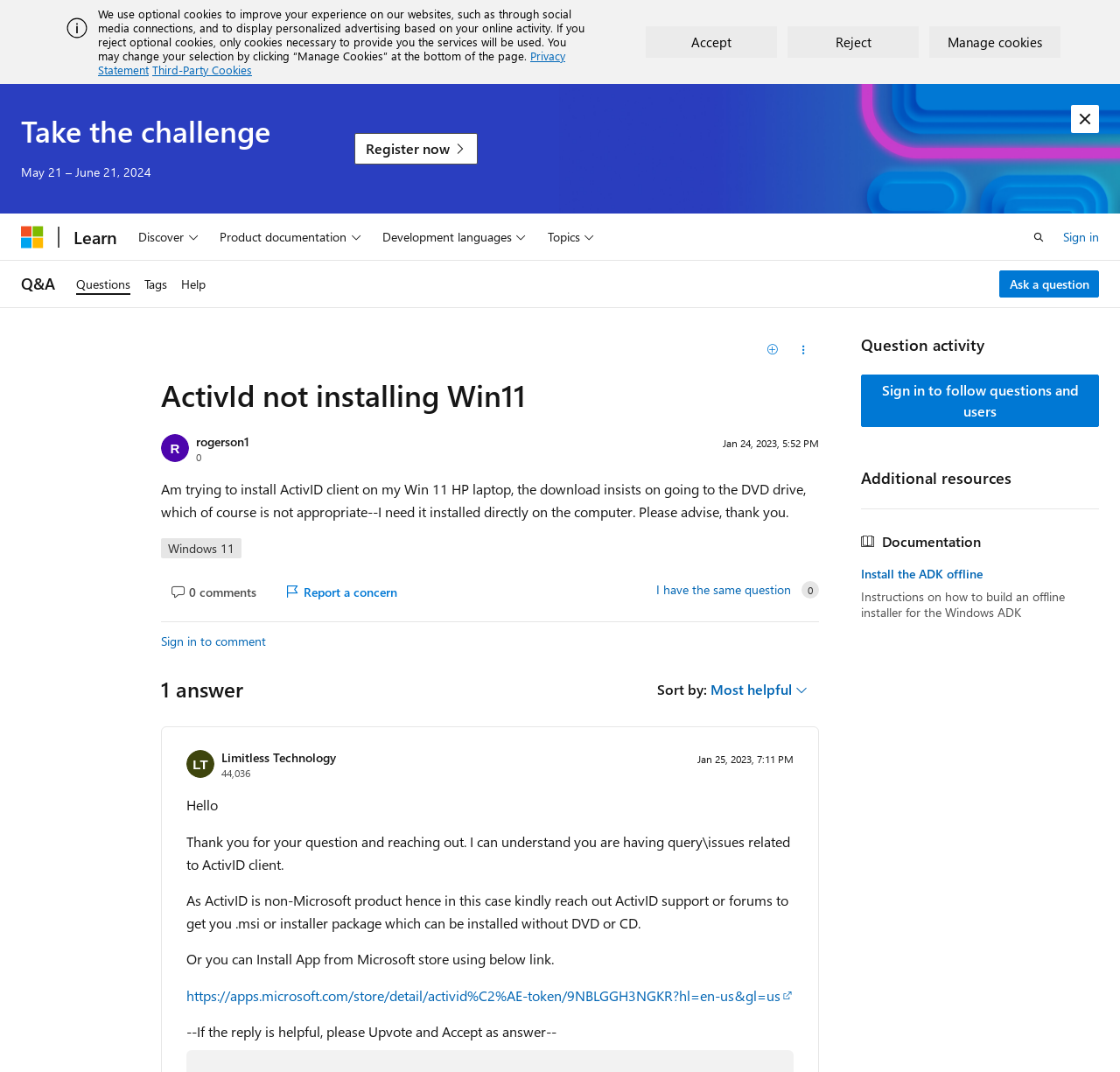What is the name of the person who provided the answer?
Please interpret the details in the image and answer the question thoroughly.

The person who provided the answer is Limitless Technology, who has 44,036 reputation points.